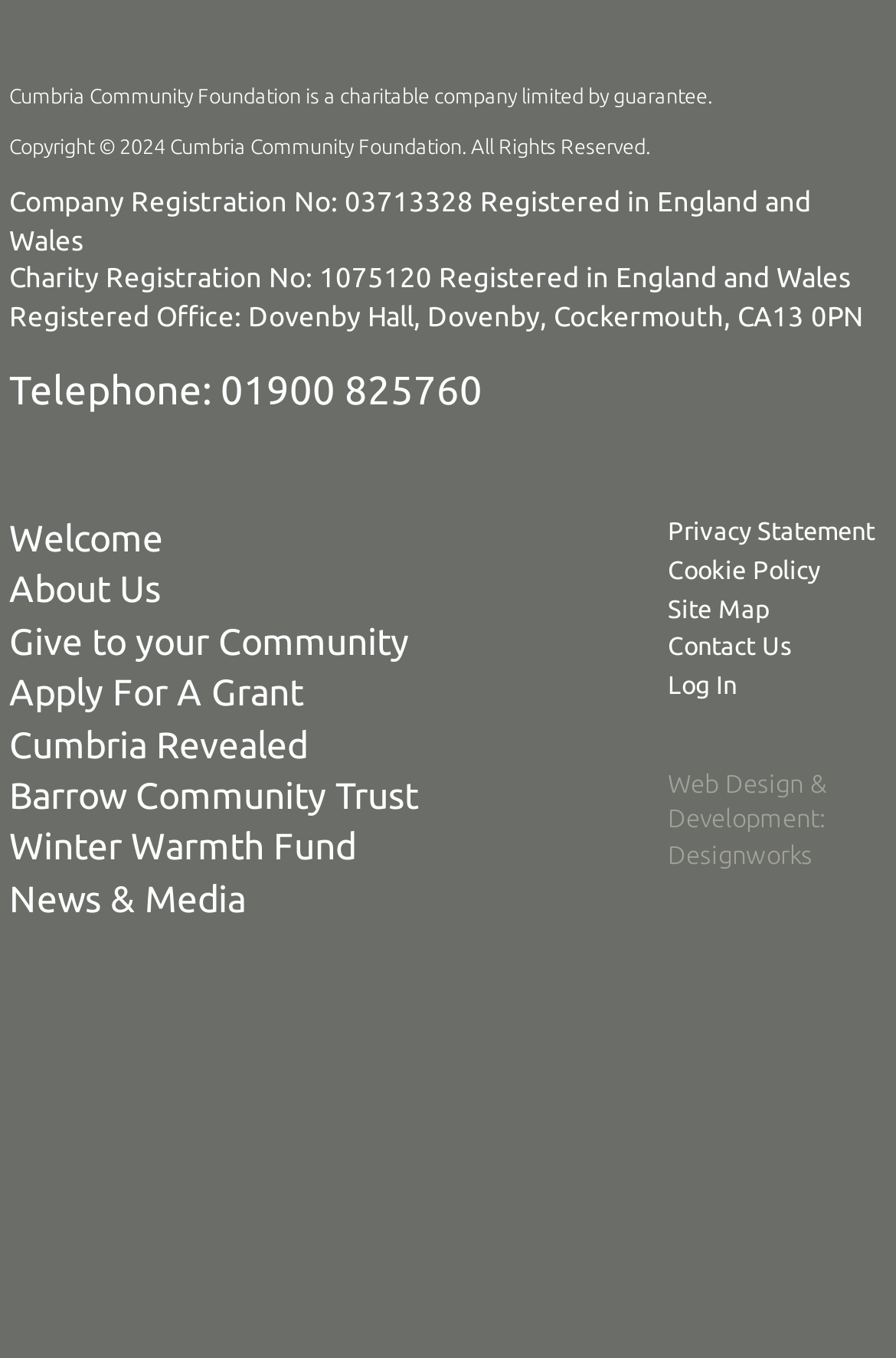Determine the bounding box coordinates of the area to click in order to meet this instruction: "Go to About Us".

[0.01, 0.419, 0.179, 0.449]